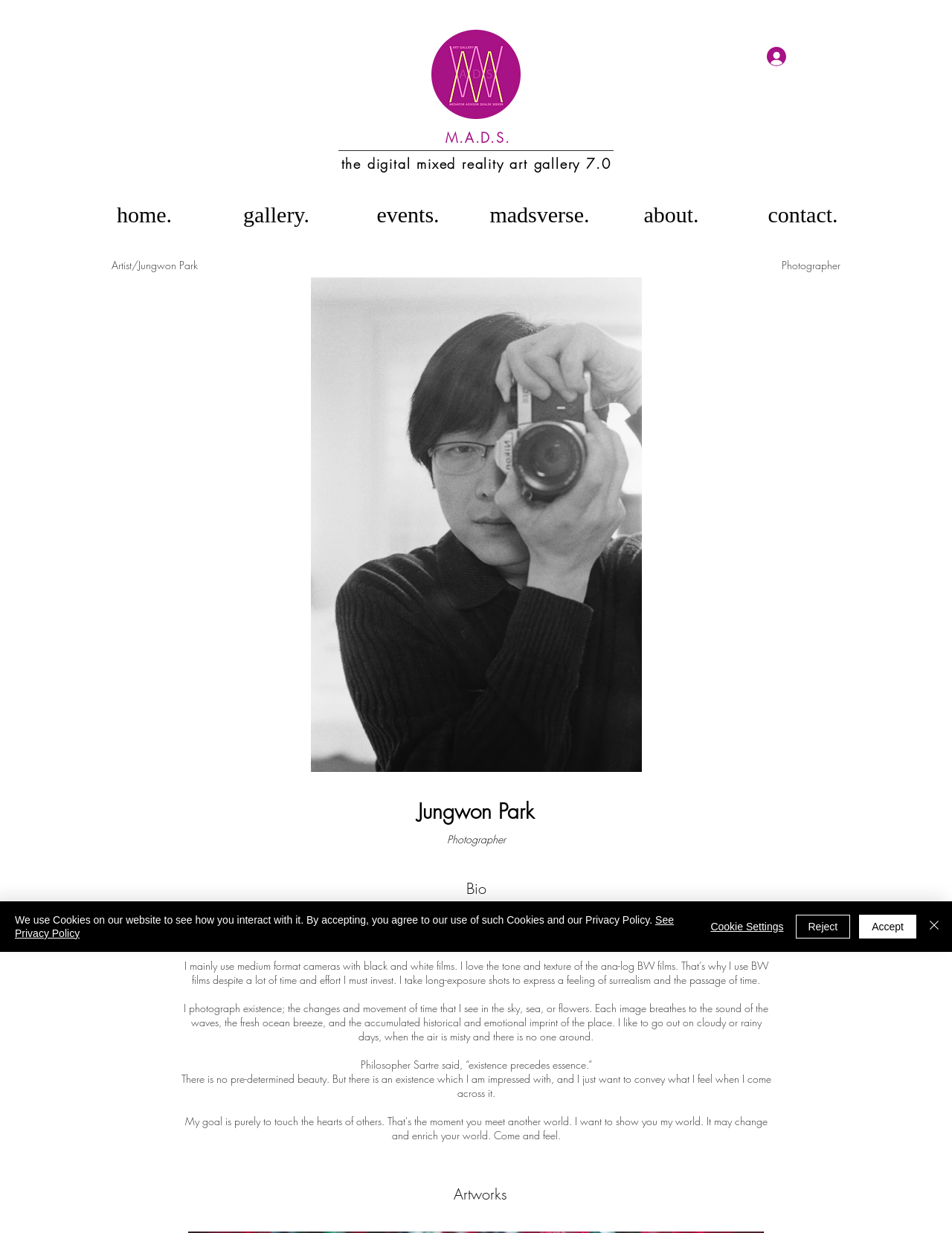Determine the bounding box coordinates for the UI element described. Format the coordinates as (top-left x, top-left y, bottom-right x, bottom-right y) and ensure all values are between 0 and 1. Element description: Log In

[0.795, 0.034, 0.875, 0.057]